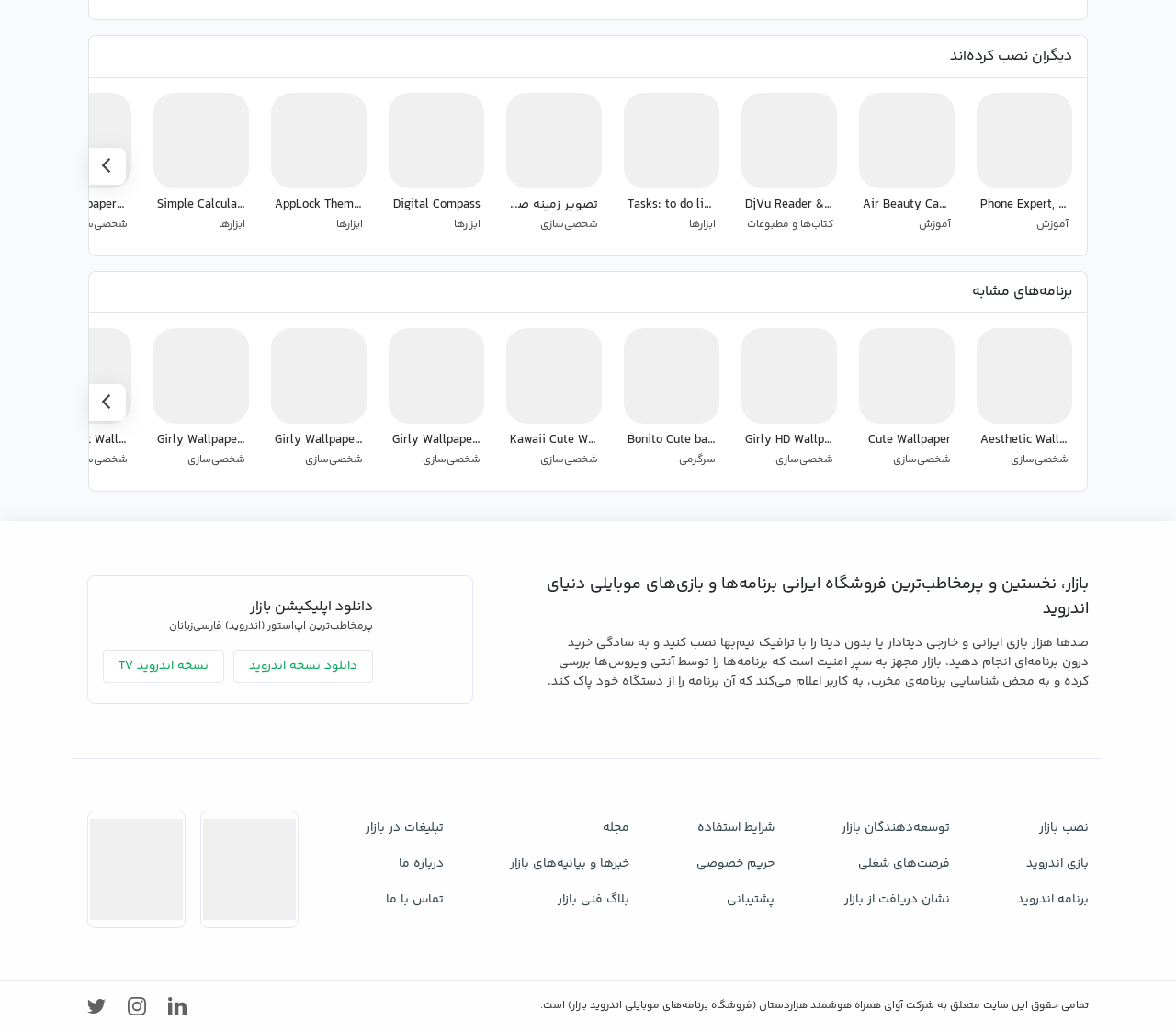Answer the question using only one word or a concise phrase: What is the main theme of this webpage?

Emoji wallpapers